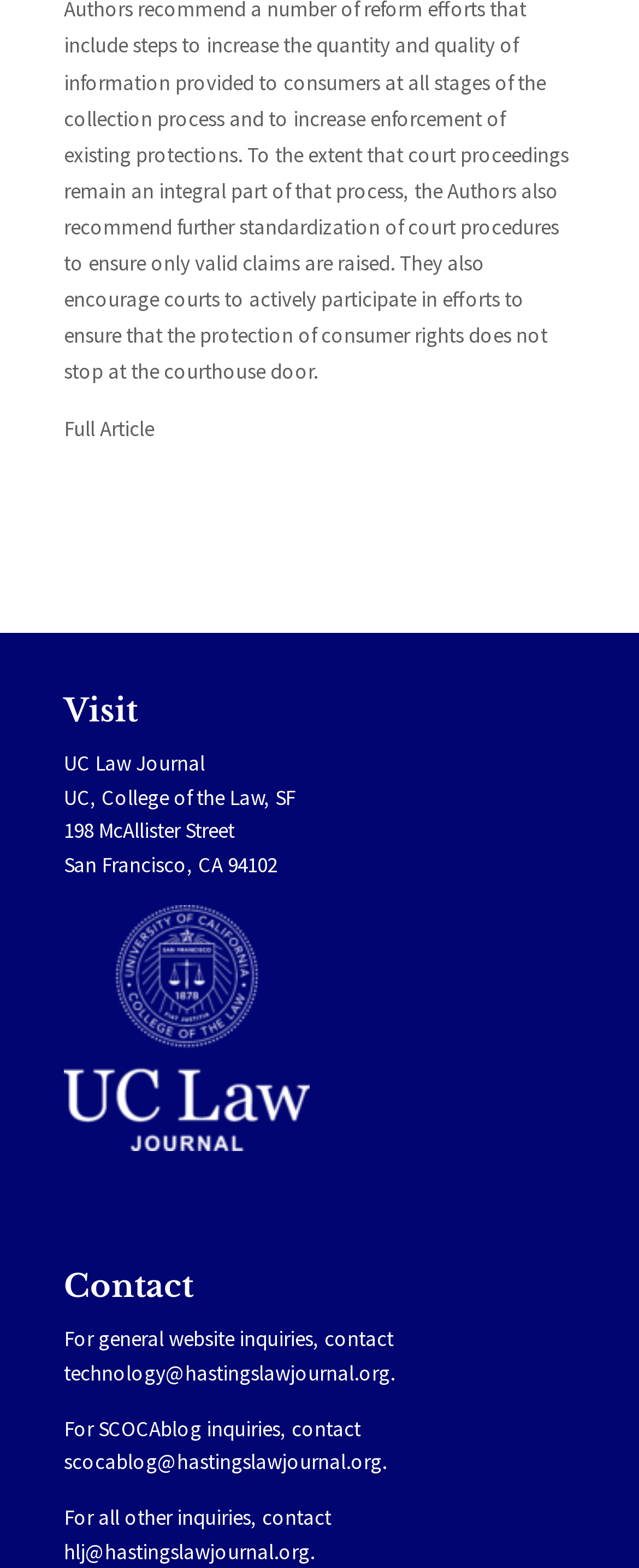Answer succinctly with a single word or phrase:
What is the street address of UC Law Journal?

198 McAllister Street